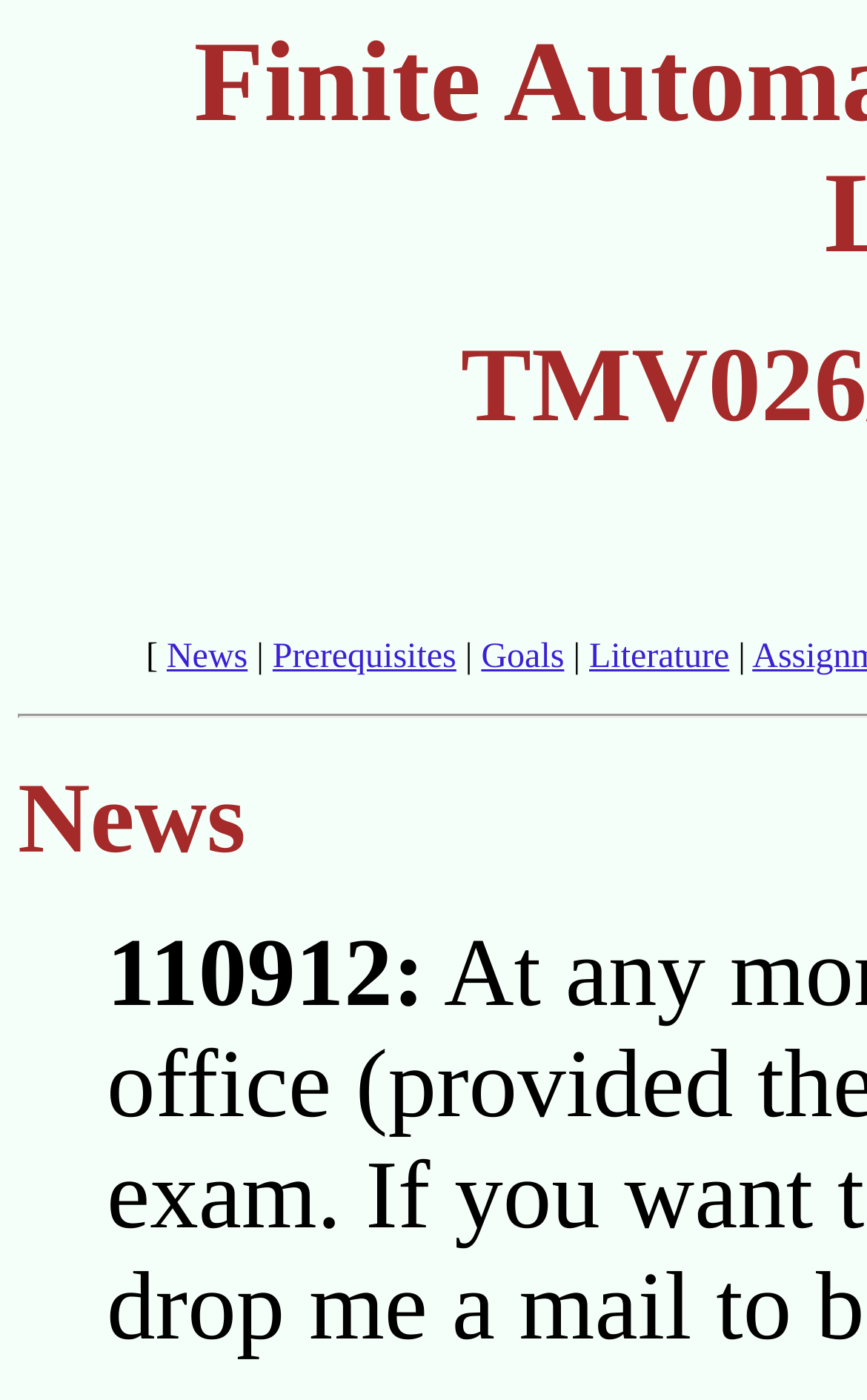Extract the heading text from the webpage.

Finite Automata Theory and Formal Languages